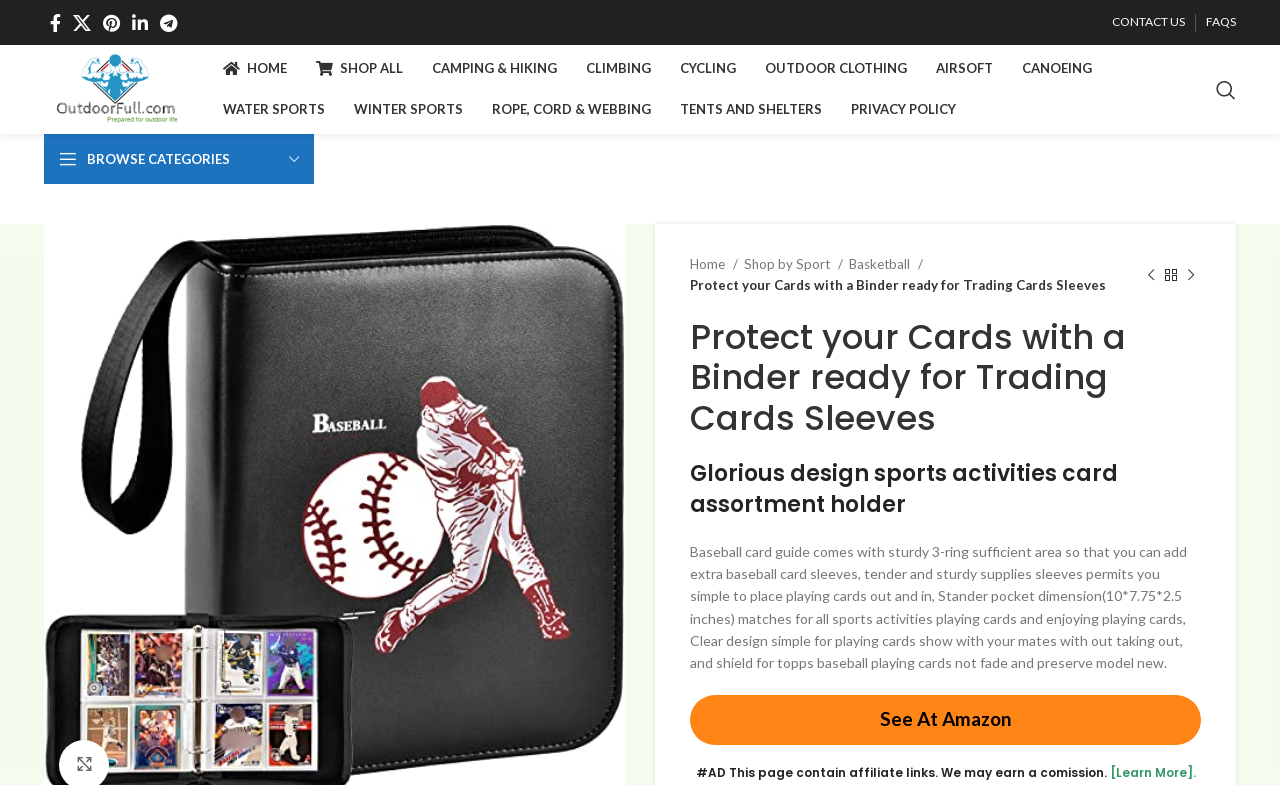Find the bounding box coordinates for the element that must be clicked to complete the instruction: "Click the CONTACT link". The coordinates should be four float numbers between 0 and 1, indicated as [left, top, right, bottom].

None